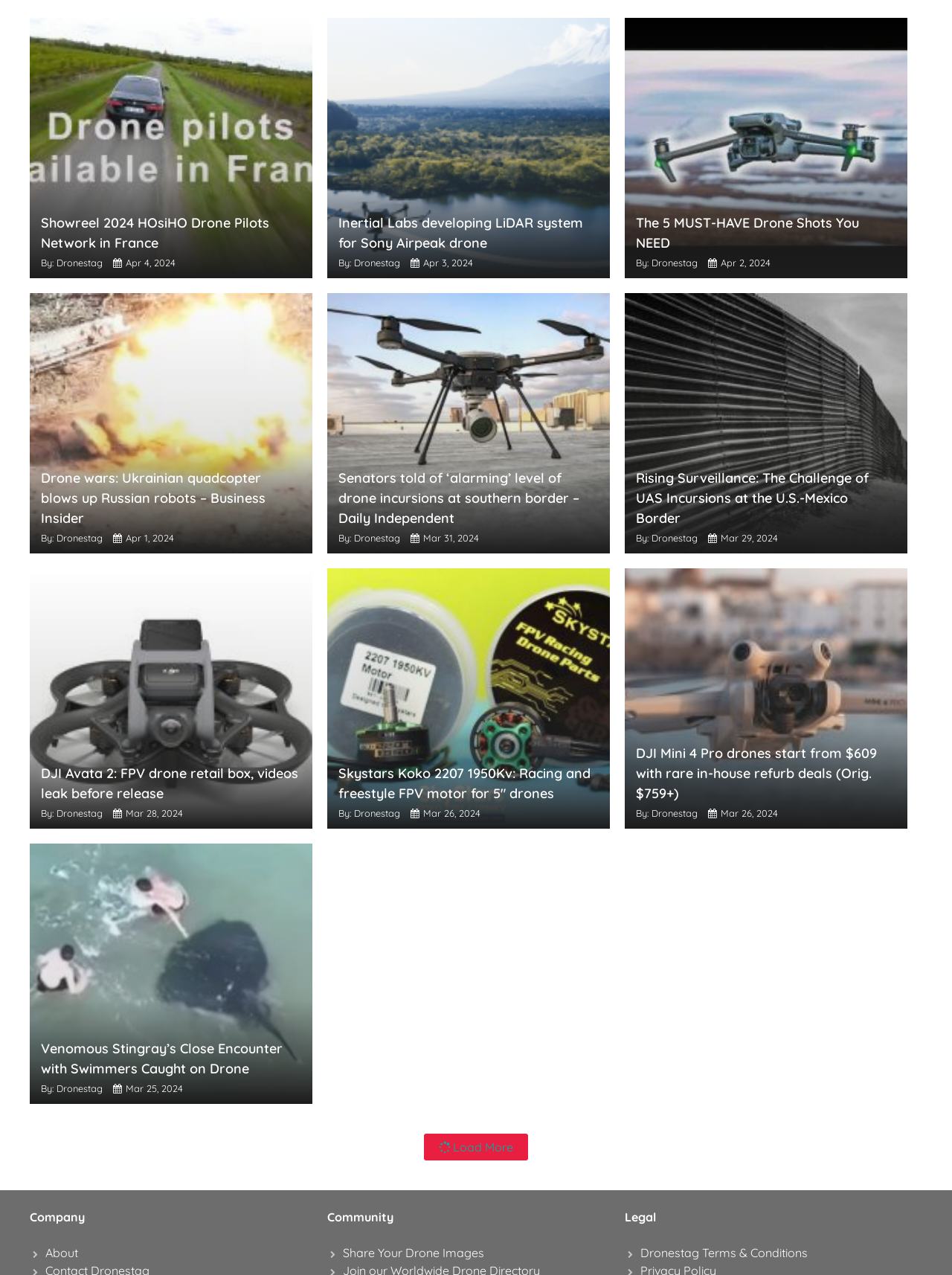How many sections are on the webpage?
Kindly offer a comprehensive and detailed response to the question.

I identified three sections on the webpage: Company, Community, and Legal, each with its own set of links and text.